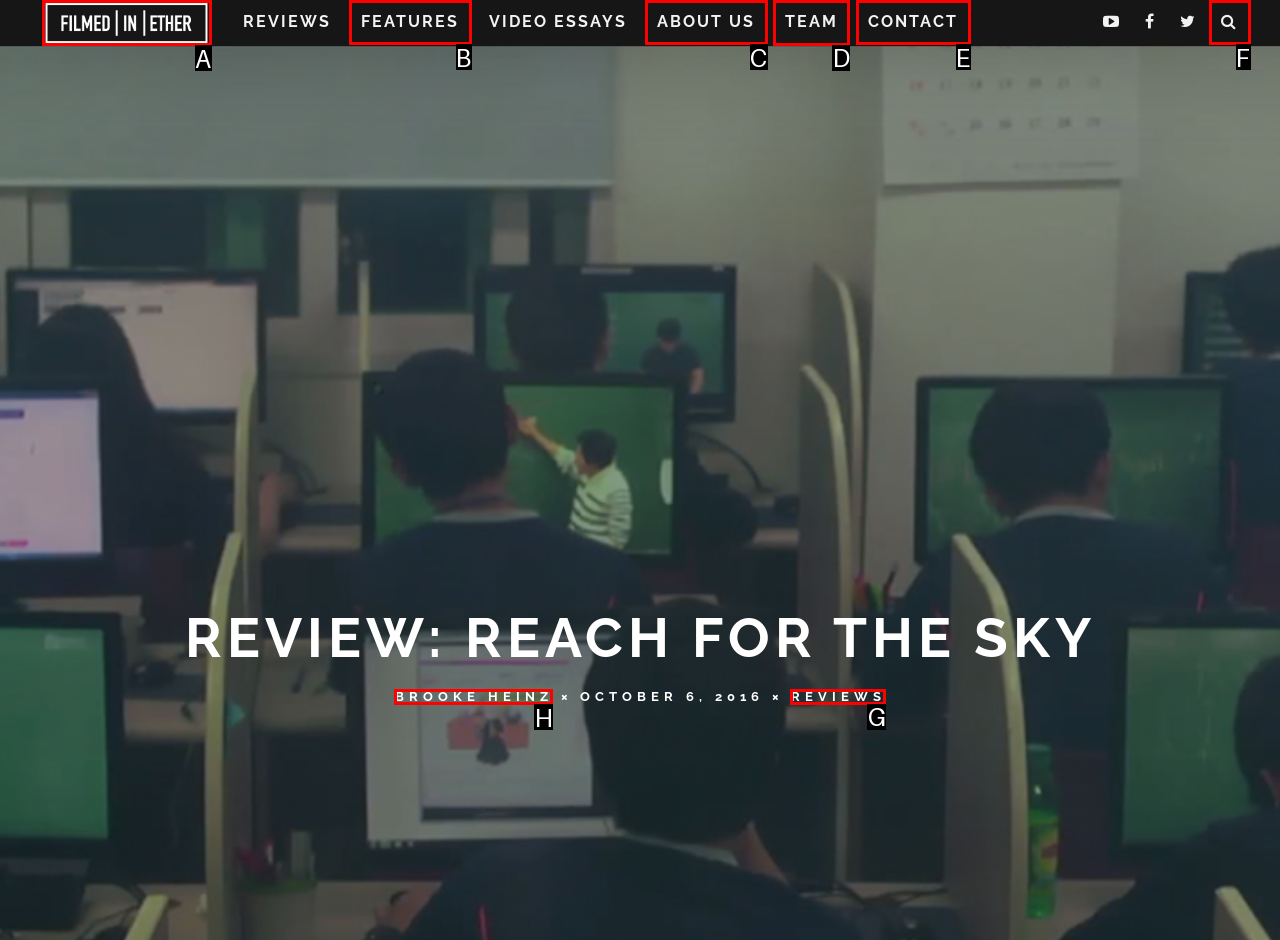Which HTML element should be clicked to perform the following task: read about the team
Reply with the letter of the appropriate option.

D